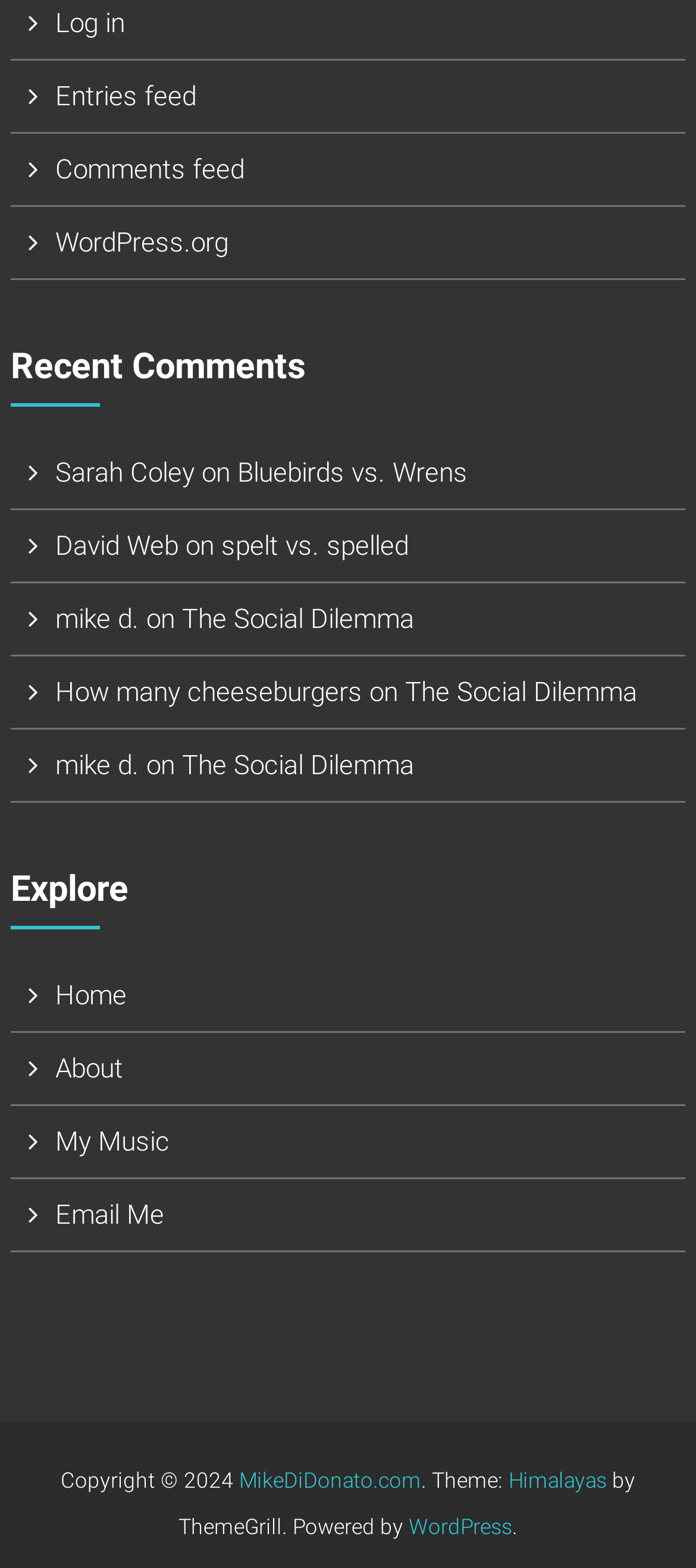Pinpoint the bounding box coordinates of the clickable element to carry out the following instruction: "Log in to the website."

[0.079, 0.005, 0.179, 0.025]